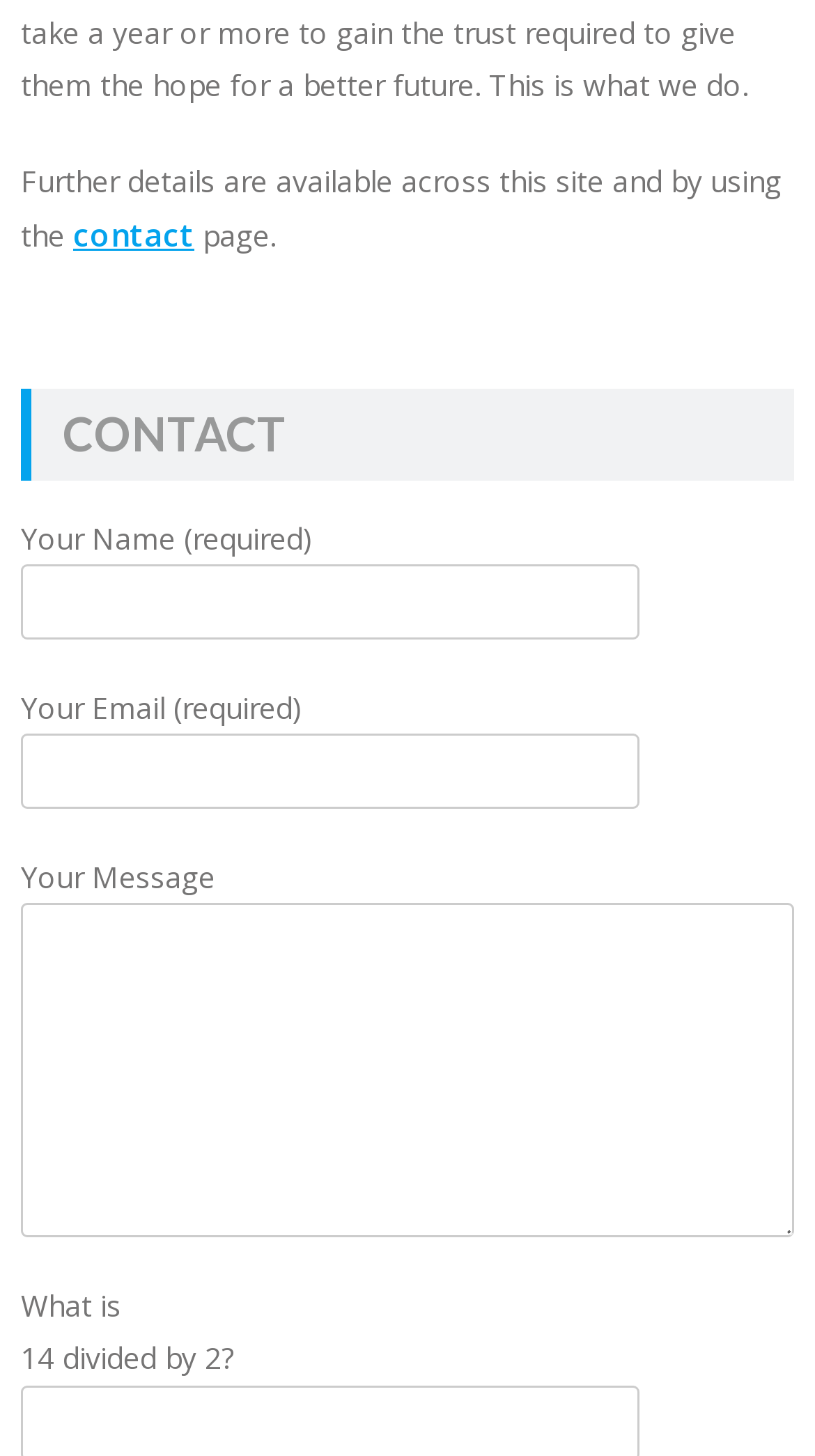Provide your answer in one word or a succinct phrase for the question: 
What is the math problem presented on this webpage?

14 divided by 2